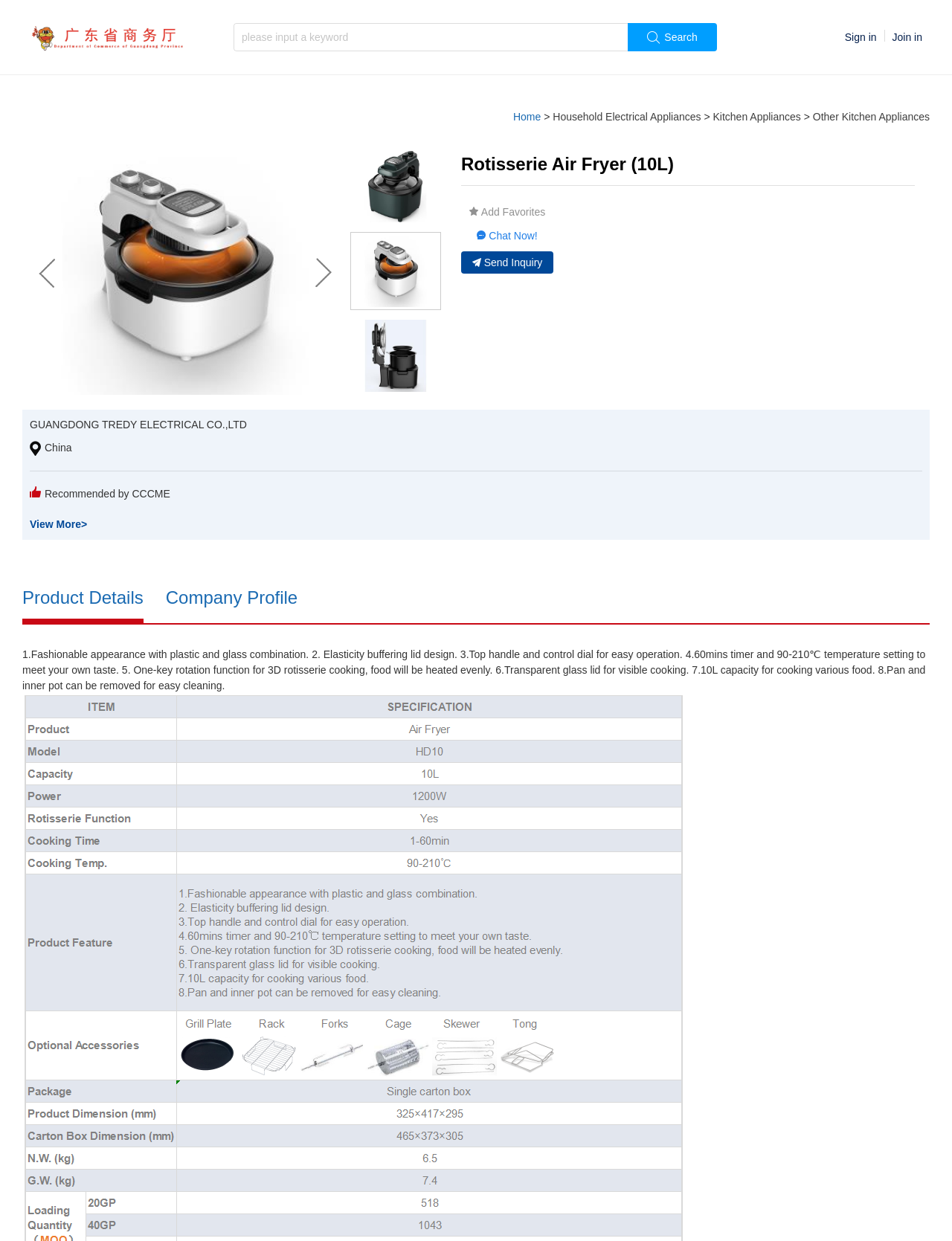Identify the bounding box coordinates of the area that should be clicked in order to complete the given instruction: "Add the product to favorites". The bounding box coordinates should be four float numbers between 0 and 1, i.e., [left, top, right, bottom].

[0.484, 0.165, 0.581, 0.177]